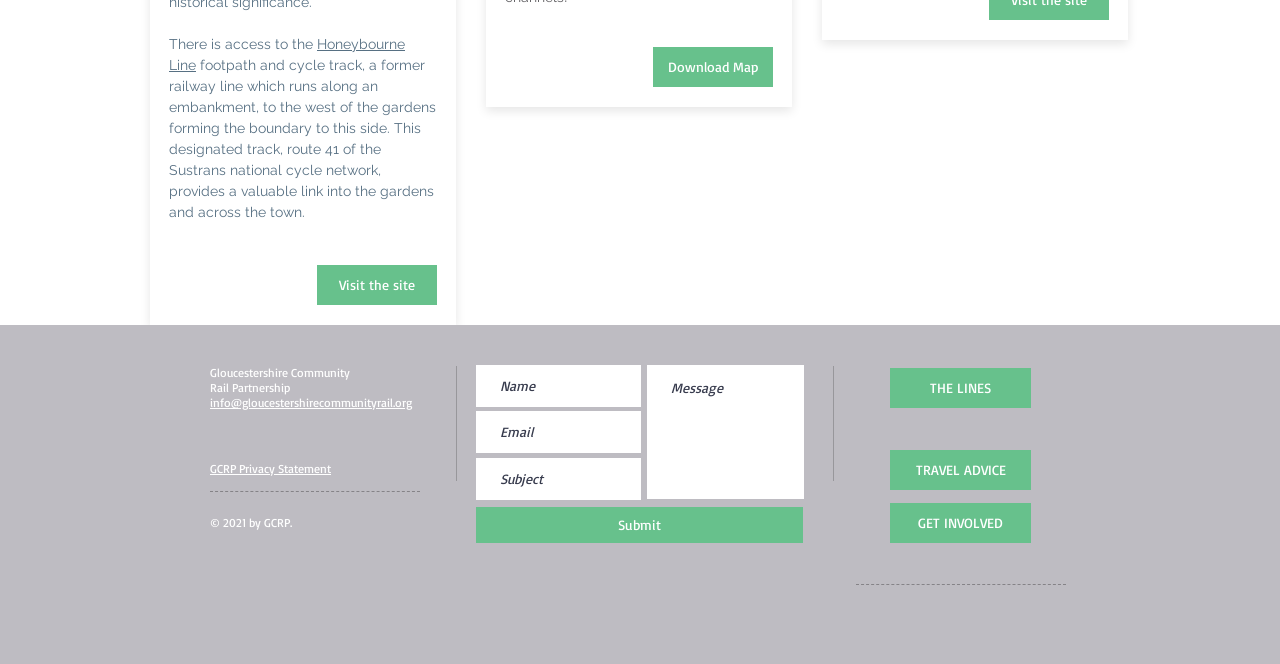What is the organization mentioned on the webpage?
From the details in the image, answer the question comprehensively.

The answer can be found in the StaticText elements with the texts 'Gloucestershire Community' and 'Rail Partnership' which are located close to each other, suggesting that they form the name of an organization.